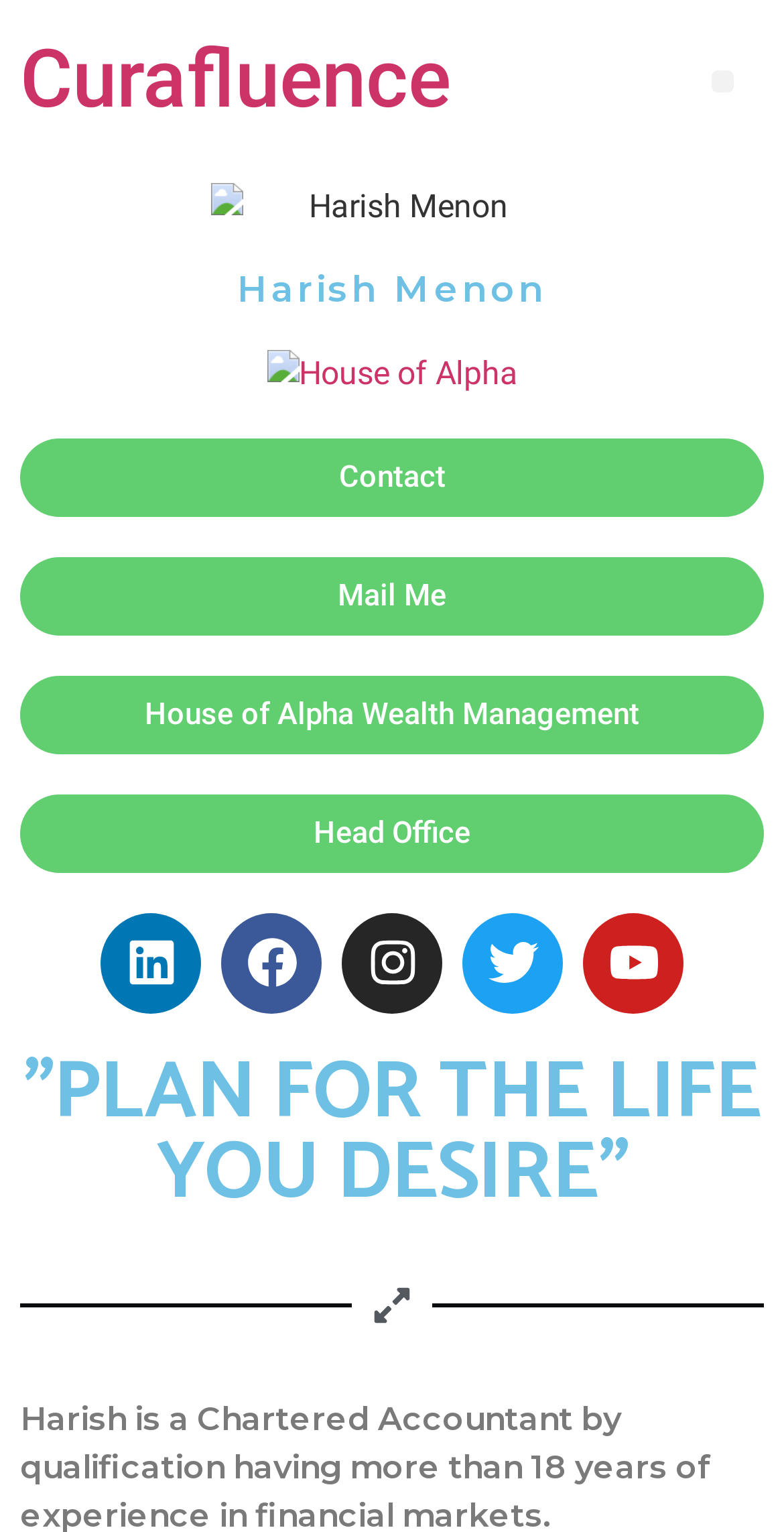Using a single word or phrase, answer the following question: 
How many social media links are on the webpage?

5